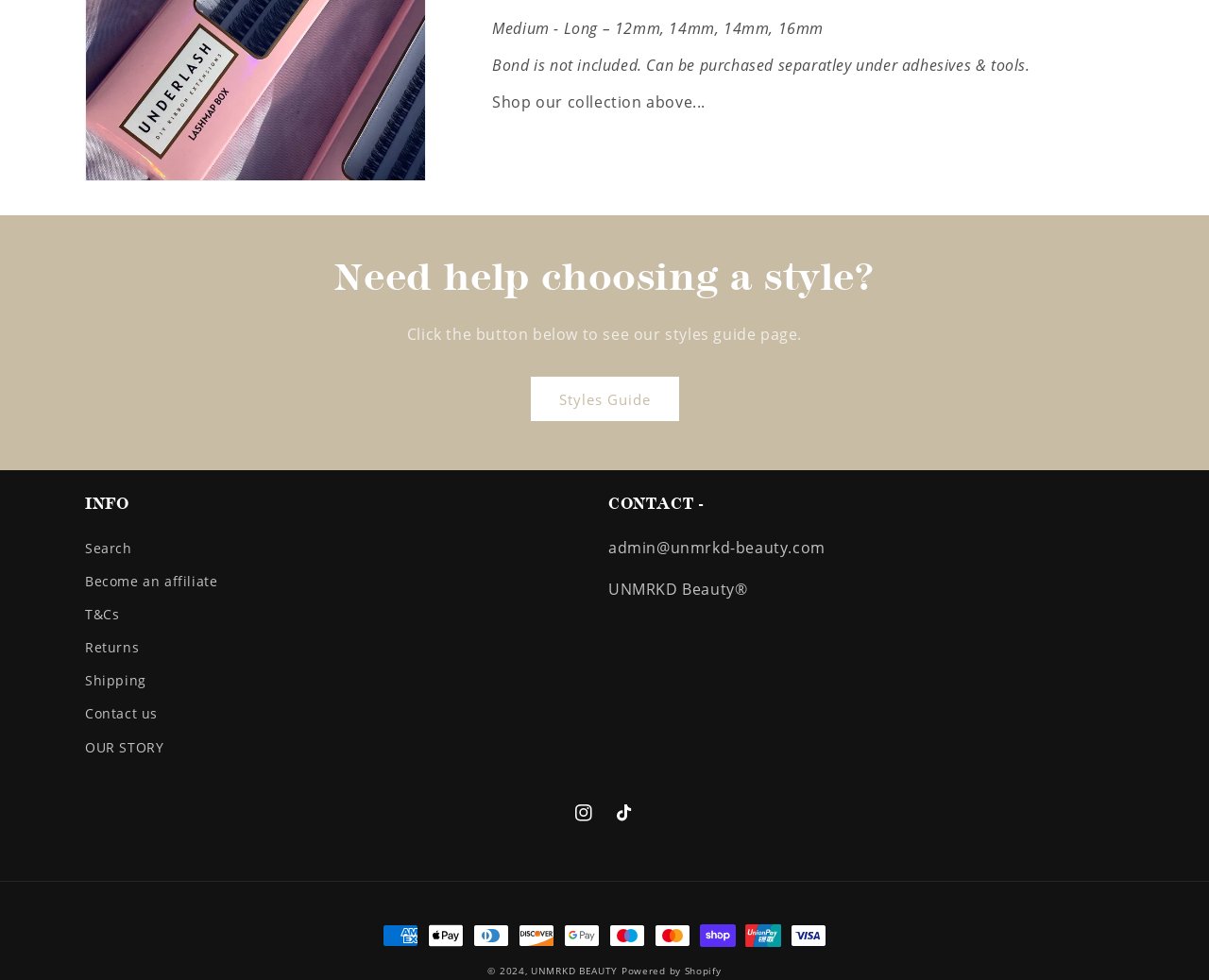Using the provided description: "UNMRKD BEAUTY", find the bounding box coordinates of the corresponding UI element. The output should be four float numbers between 0 and 1, in the format [left, top, right, bottom].

[0.439, 0.983, 0.511, 0.997]